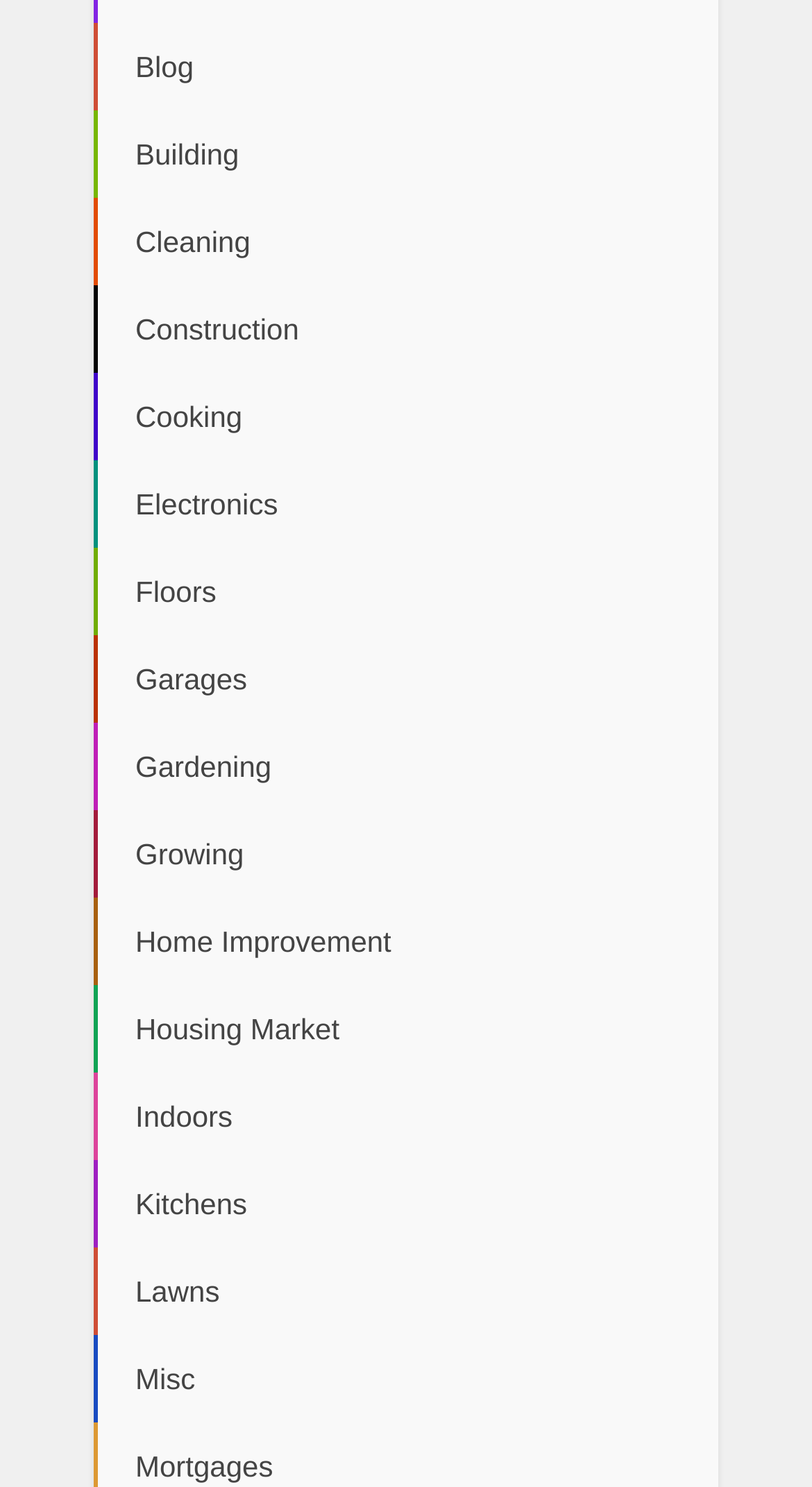What is the category above 'Housing Market'?
Look at the image and answer with only one word or phrase.

Home Improvement